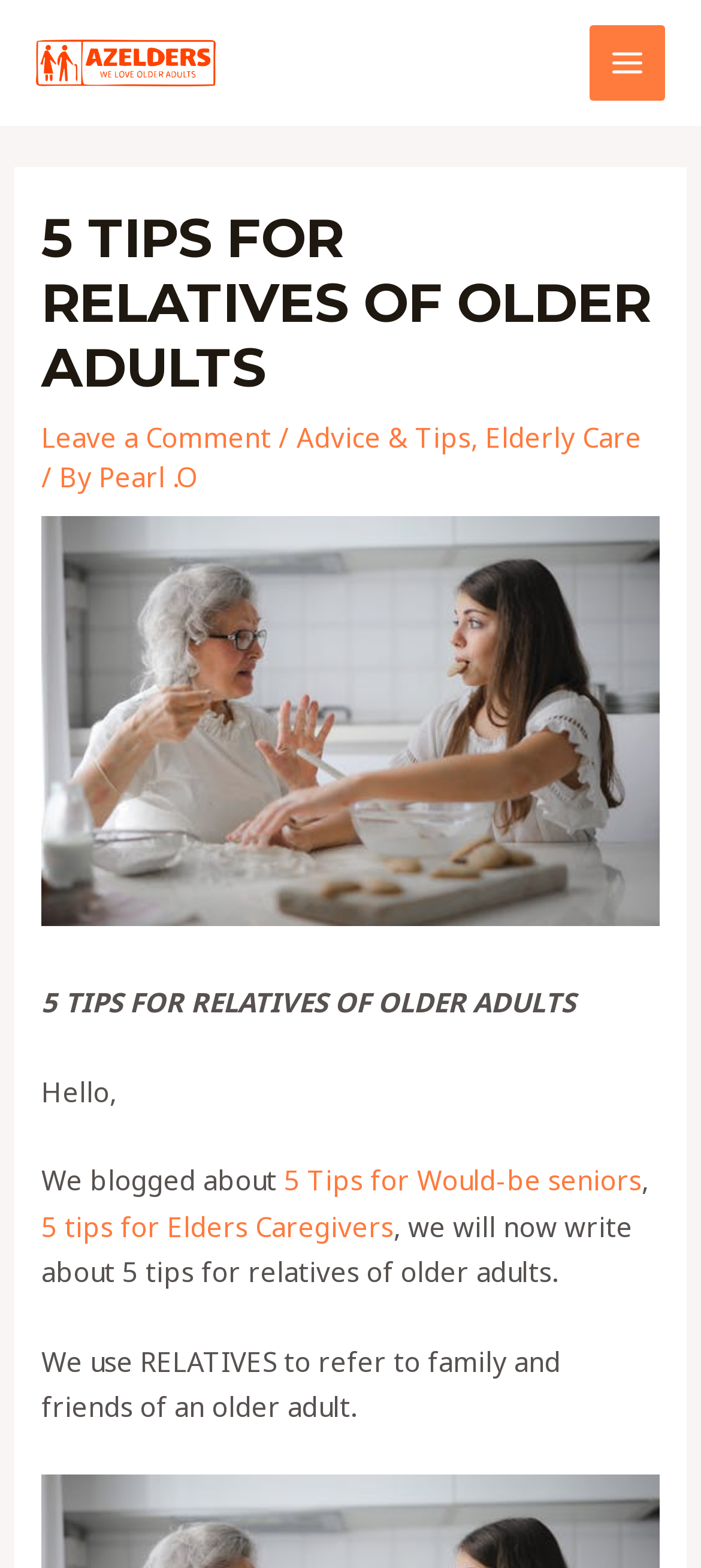What is the website name? Using the information from the screenshot, answer with a single word or phrase.

Azelders